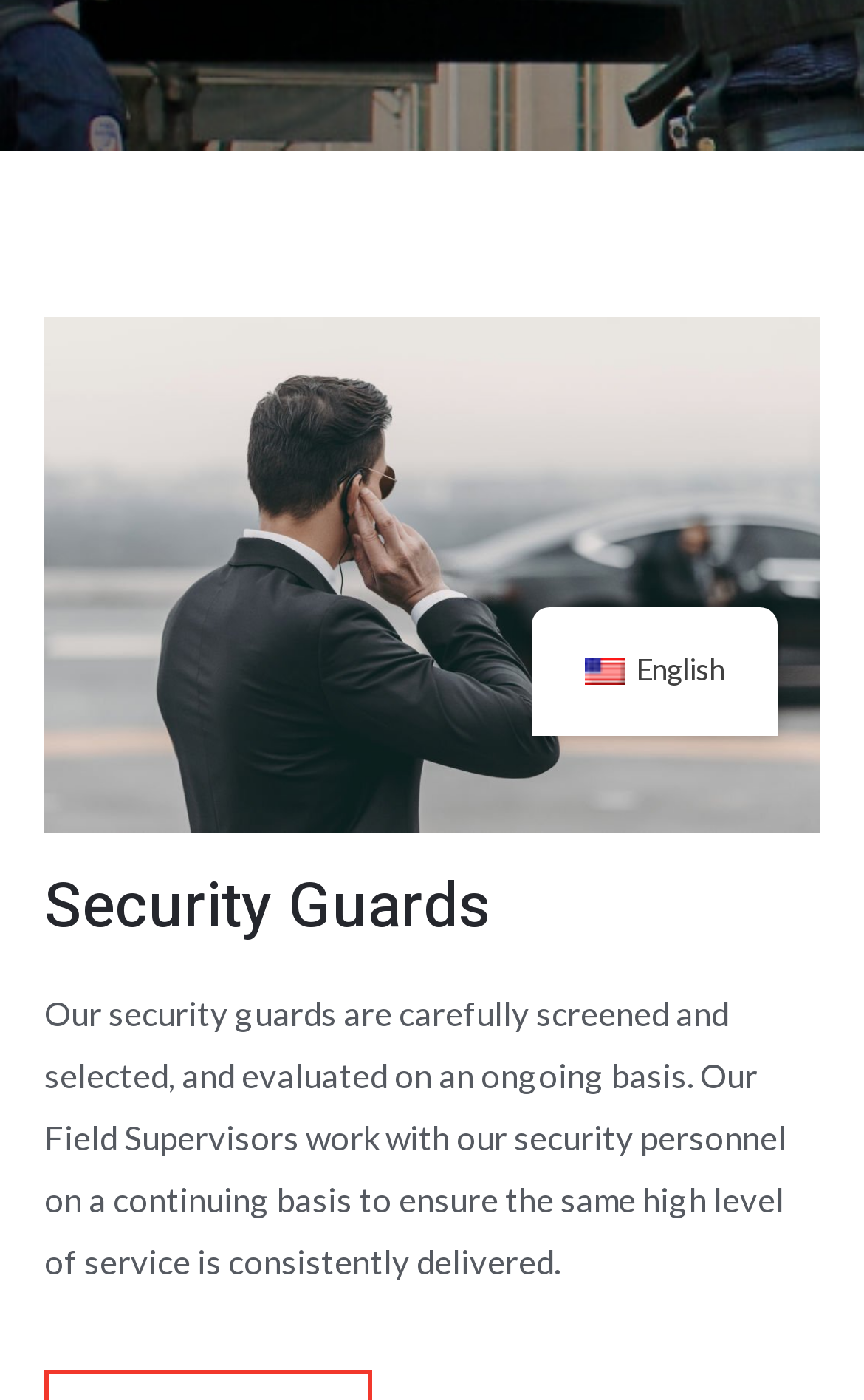Please locate the UI element described by "English" and provide its bounding box coordinates.

[0.615, 0.434, 0.9, 0.515]